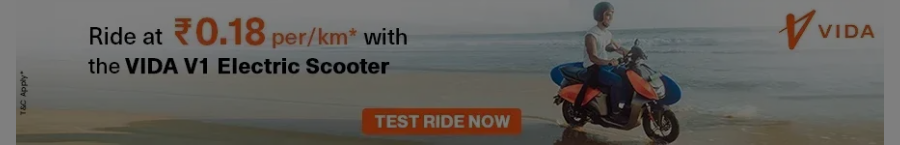With reference to the screenshot, provide a detailed response to the question below:
What is the brand's commitment to users?

The prominent 'TEST RIDE NOW' button invites potential customers to experience the scooter firsthand, emphasizing the brand's commitment to engaging users in the electric mobility revolution, which means the brand is committed to involving users in the shift towards electric mobility.